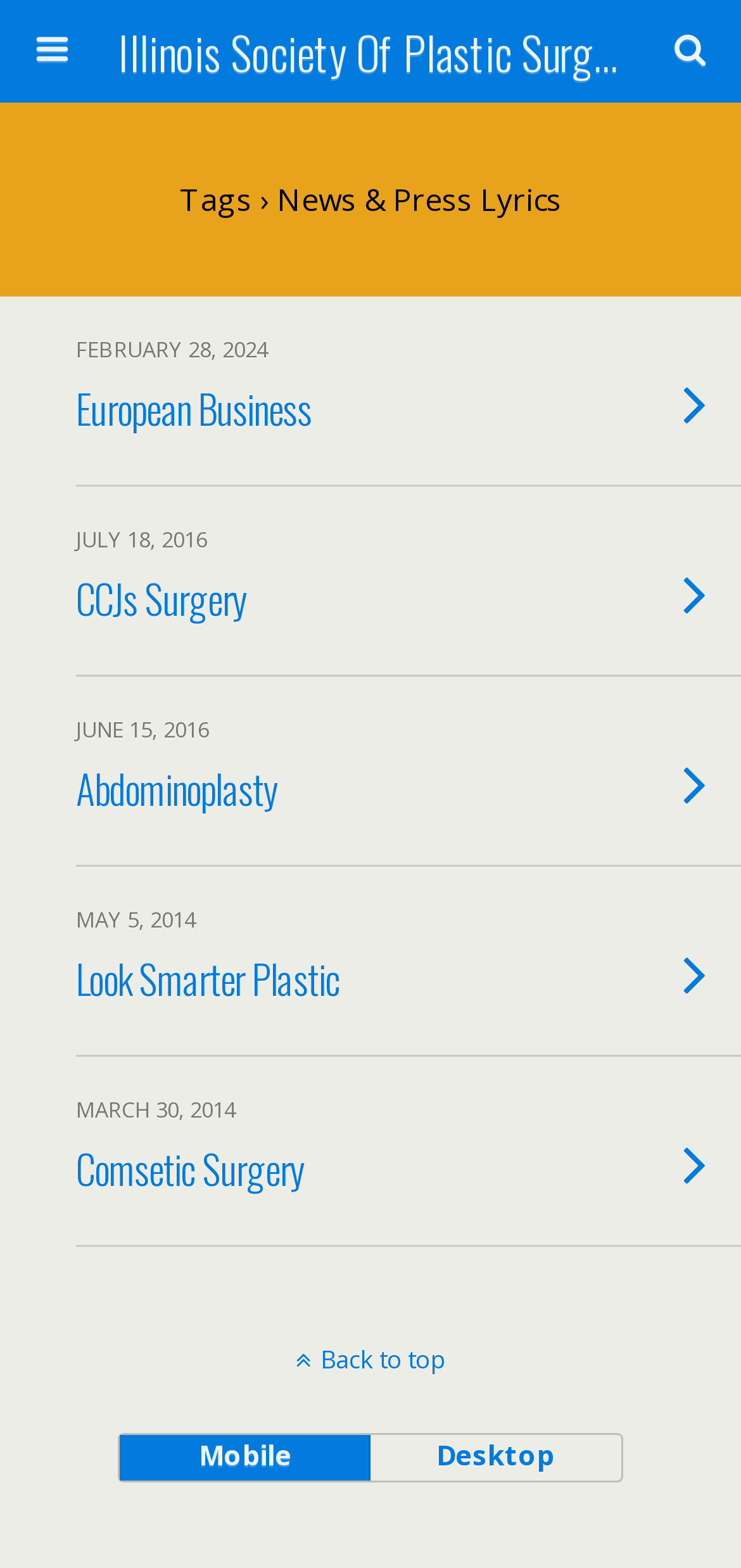Find the bounding box coordinates of the element you need to click on to perform this action: 'Search for a keyword'. The coordinates should be represented by four float values between 0 and 1, in the format [left, top, right, bottom].

[0.051, 0.072, 0.754, 0.104]